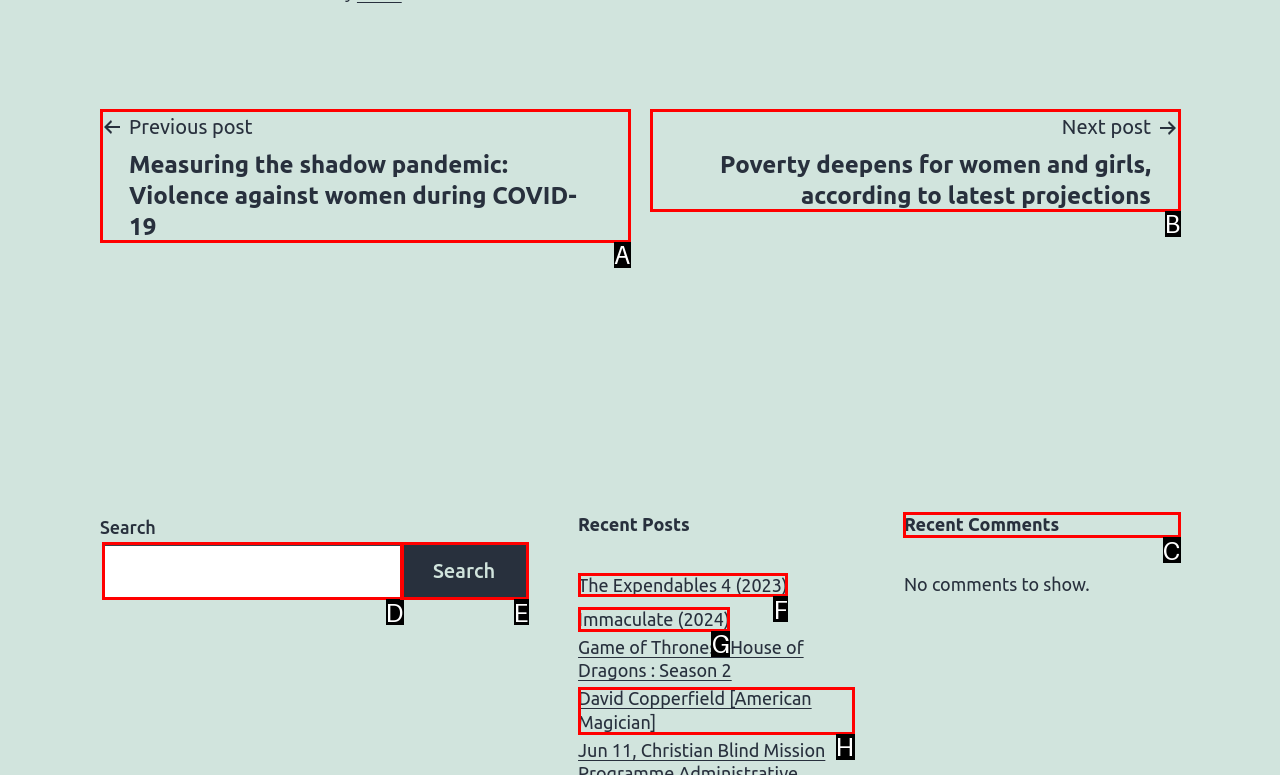Specify which HTML element I should click to complete this instruction: Download the 'Degree/Certifcate Order Form' Answer with the letter of the relevant option.

None